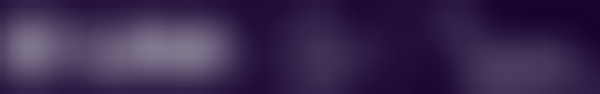Capture every detail in the image and describe it fully.

The image features a logo prominently displayed against a dark background, suggesting a sleek and modern design. This particular logo, identifiable as the "LIAA Logo," is associated with the Investment and Development Agency of Latvia. Its design embodies professionalism and innovation, aligning with the agency's mission to promote economic growth and investment opportunities in Latvia. The logo's placement within the context of a web page hints at its role in representing the agency's online presence and commitment to fostering an attractive business environment.